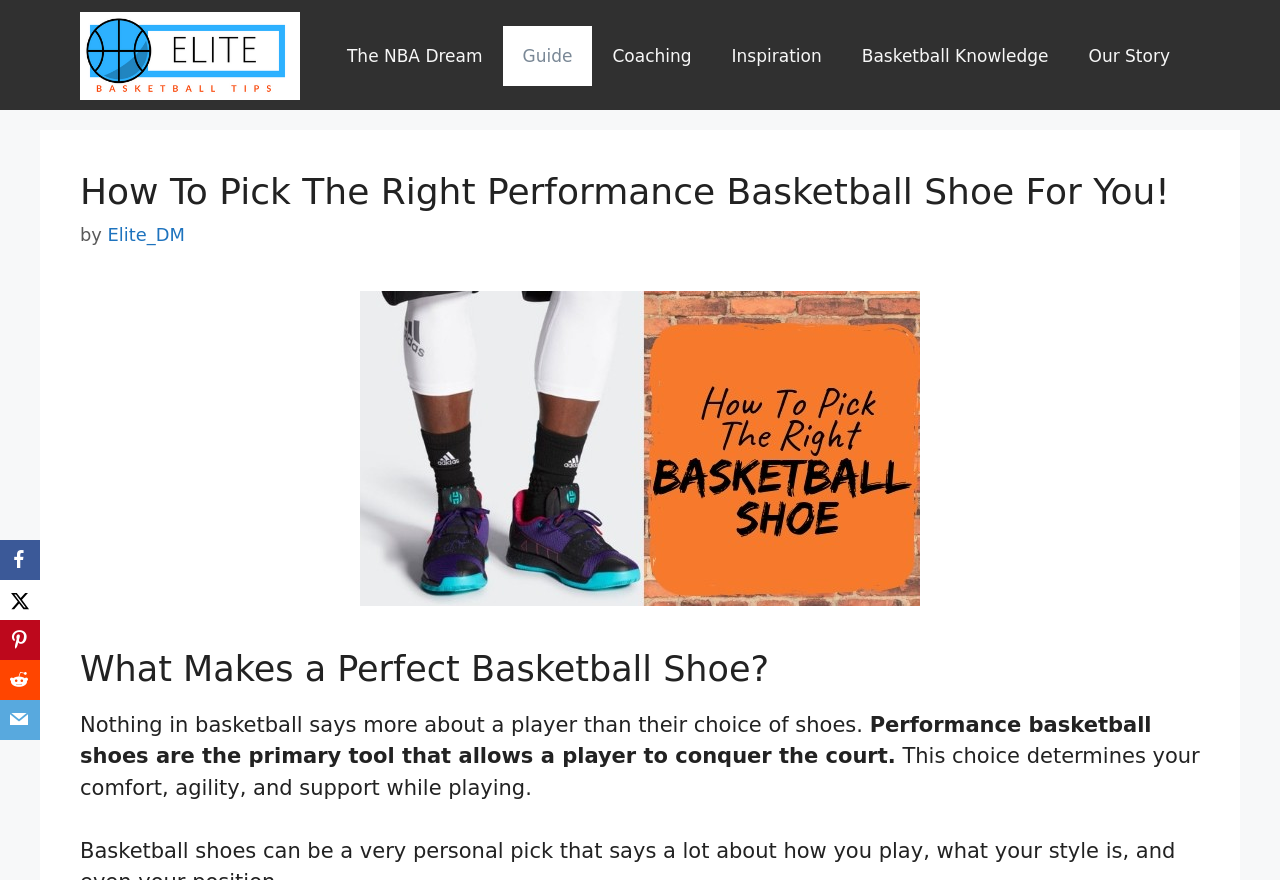What is the primary topic of this webpage?
Using the image, answer in one word or phrase.

Performance basketball shoes